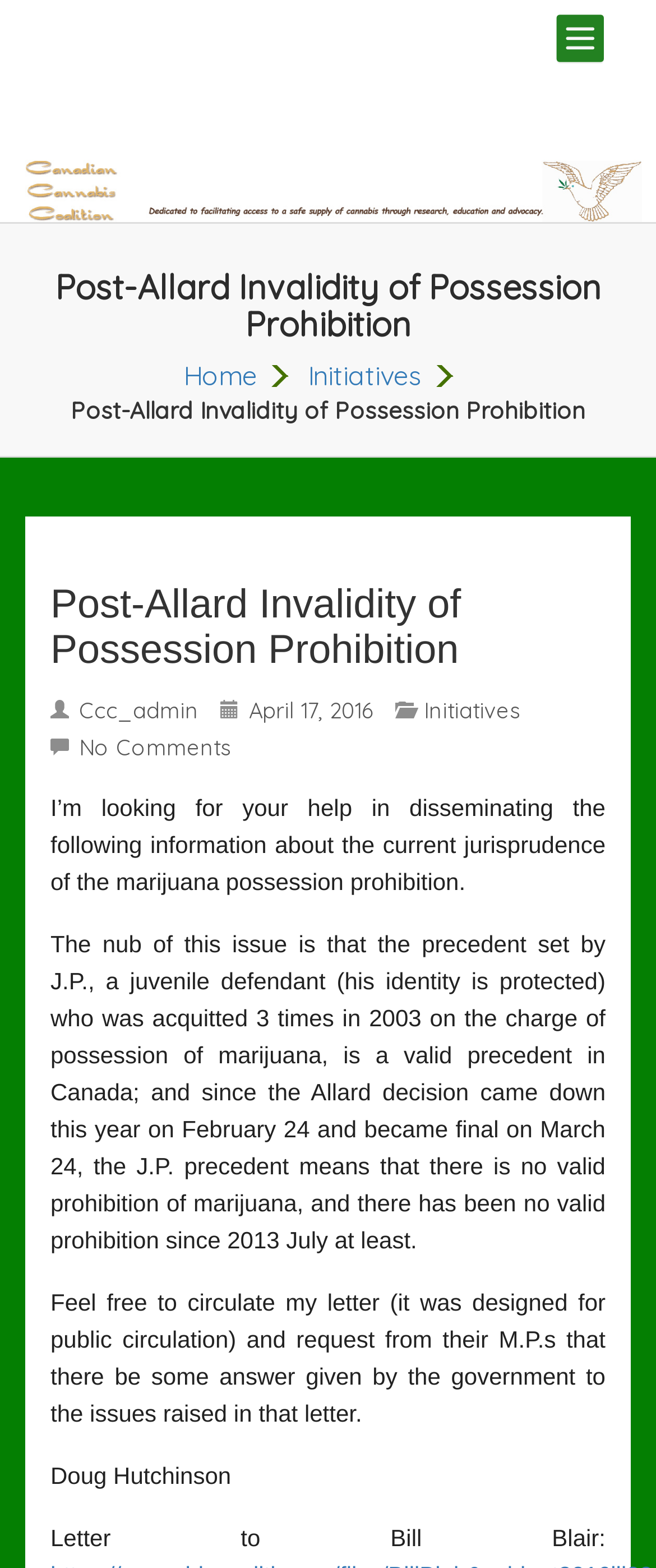Respond to the question below with a concise word or phrase:
What is the name of the author of the letter?

Doug Hutchinson